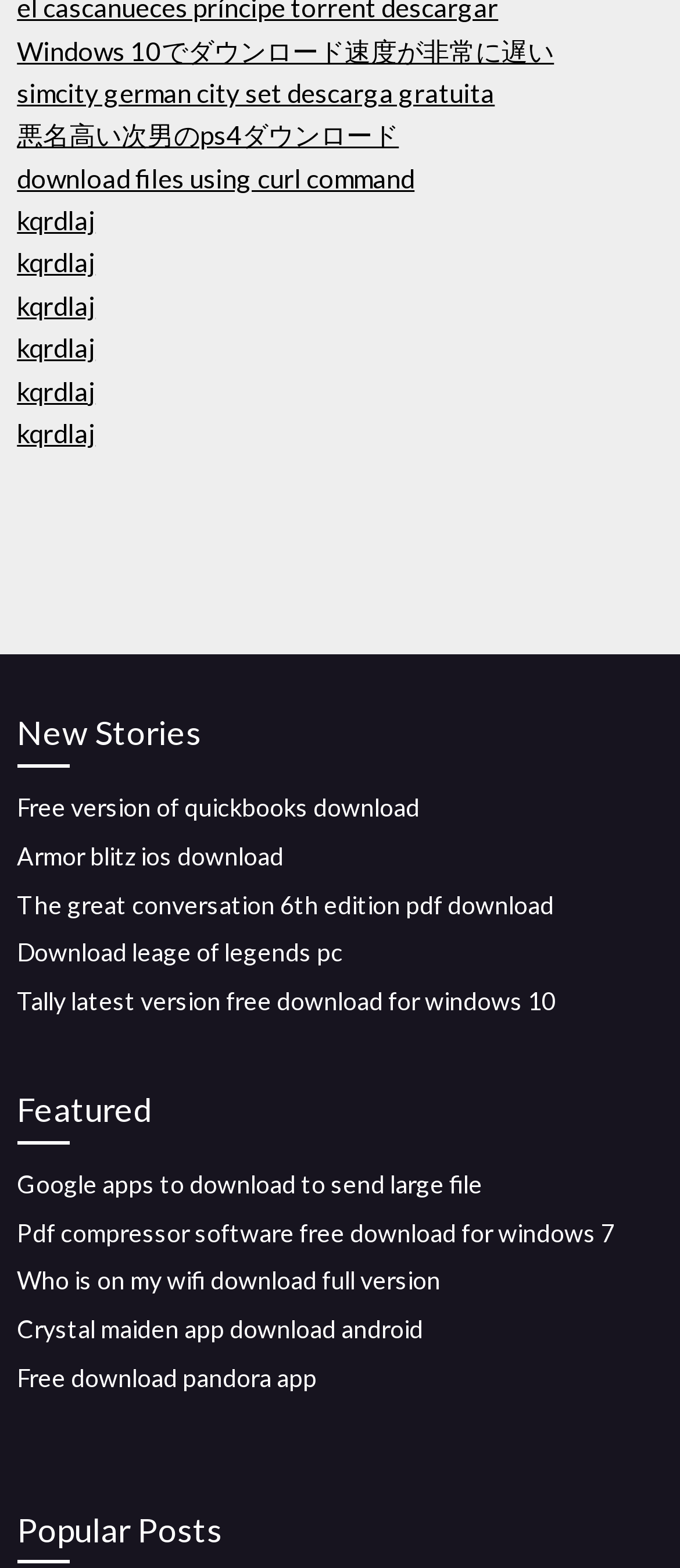Identify the bounding box coordinates of the area you need to click to perform the following instruction: "Download the free version of QuickBooks".

[0.025, 0.505, 0.617, 0.524]